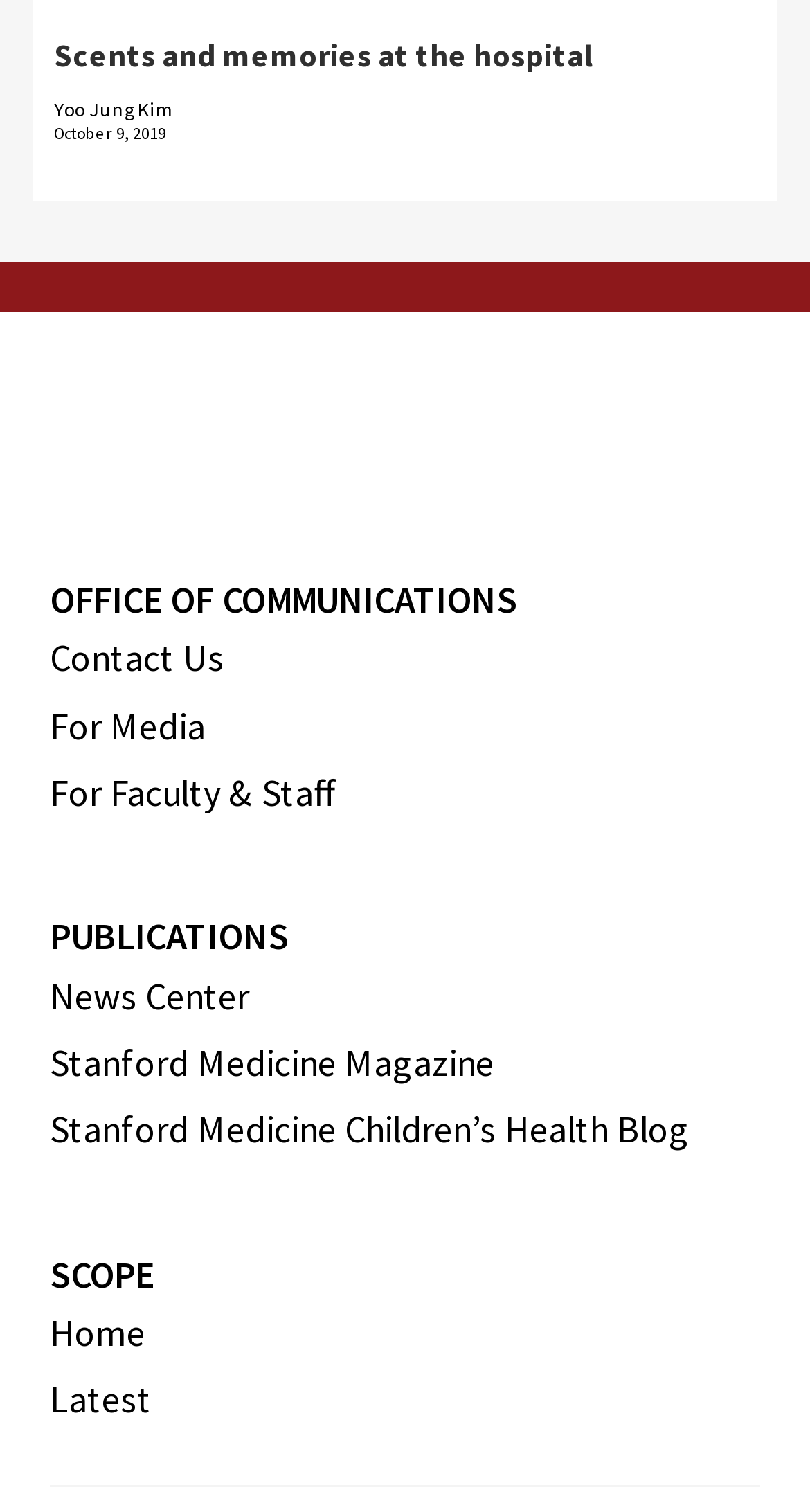Determine the bounding box coordinates of the clickable area required to perform the following instruction: "View the latest news". The coordinates should be represented as four float numbers between 0 and 1: [left, top, right, bottom].

[0.062, 0.91, 0.187, 0.941]